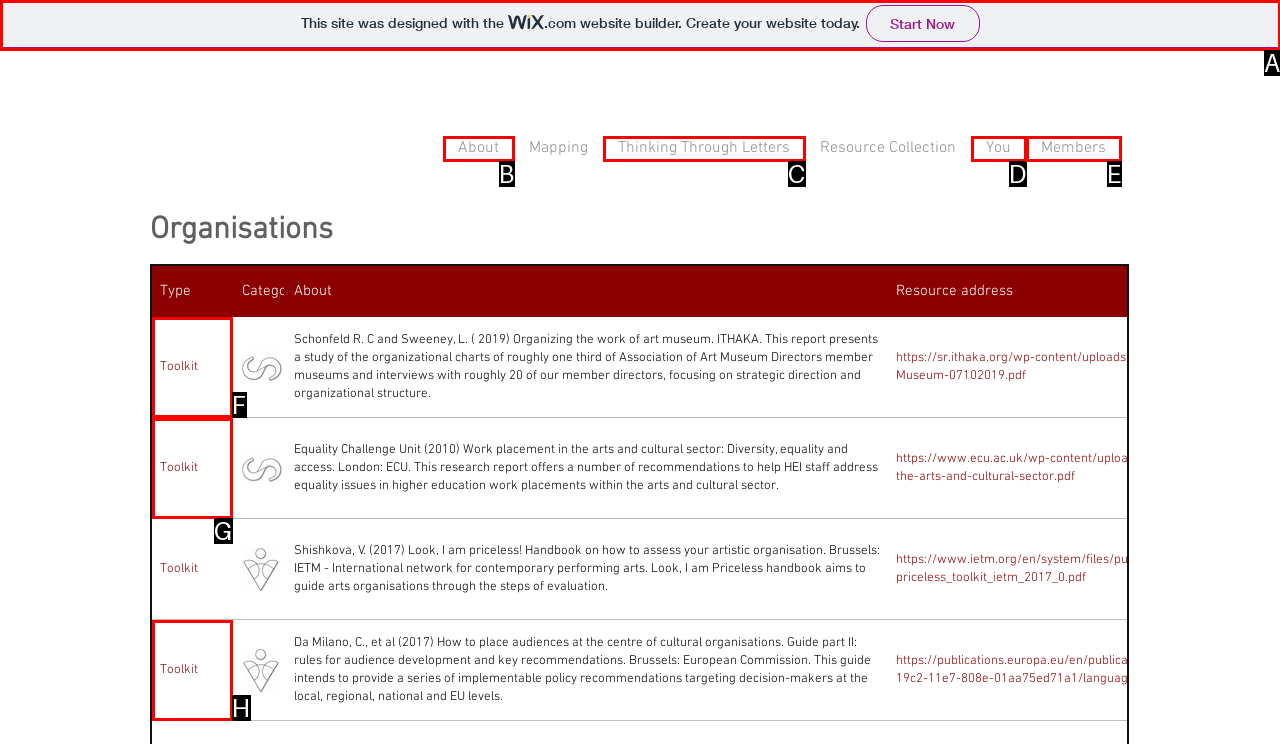With the description: parent_node: 1/2" ANCO LOCKNUT HDG, find the option that corresponds most closely and answer with its letter directly.

None